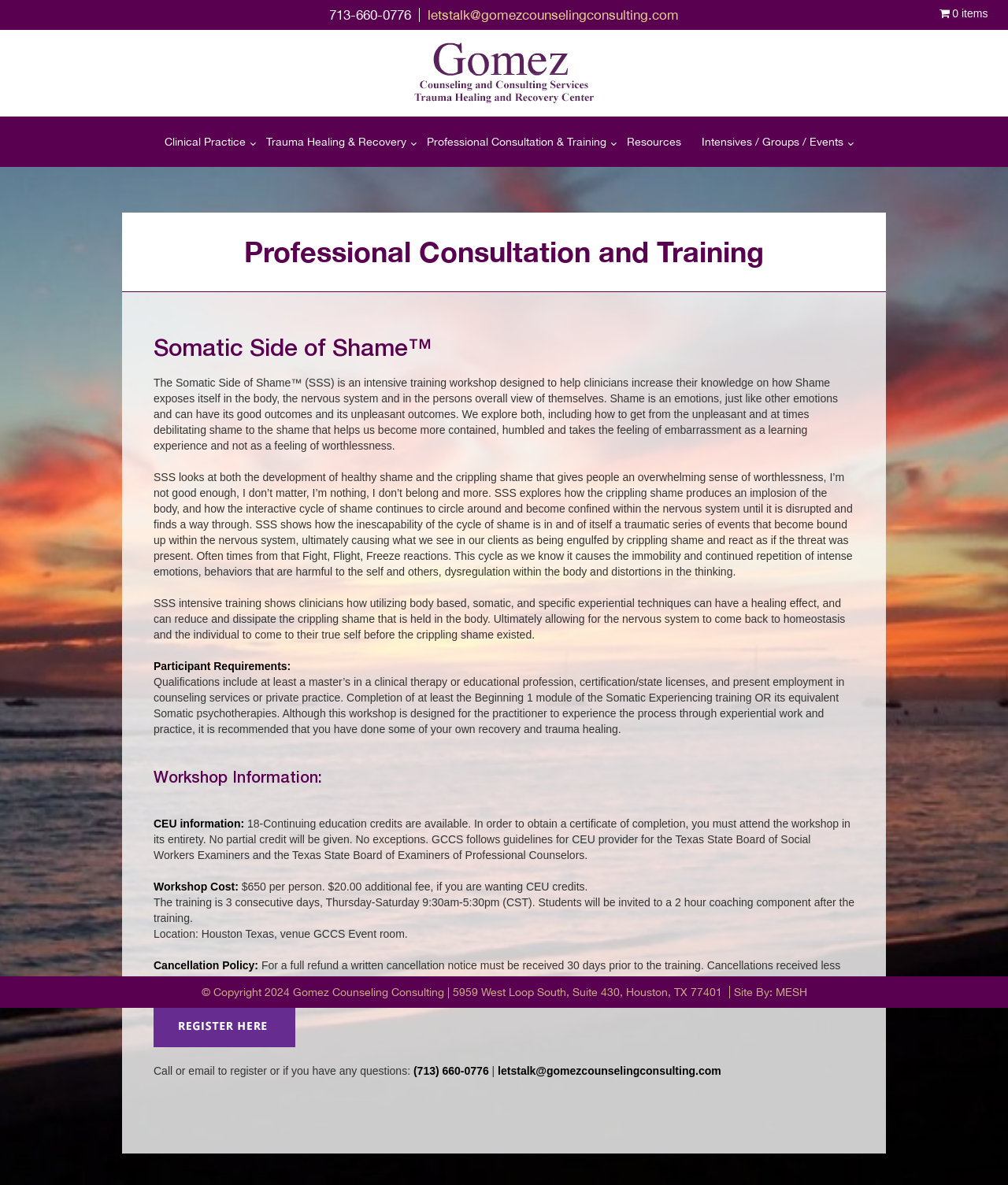Answer in one word or a short phrase: 
How many continuing education credits are available?

18